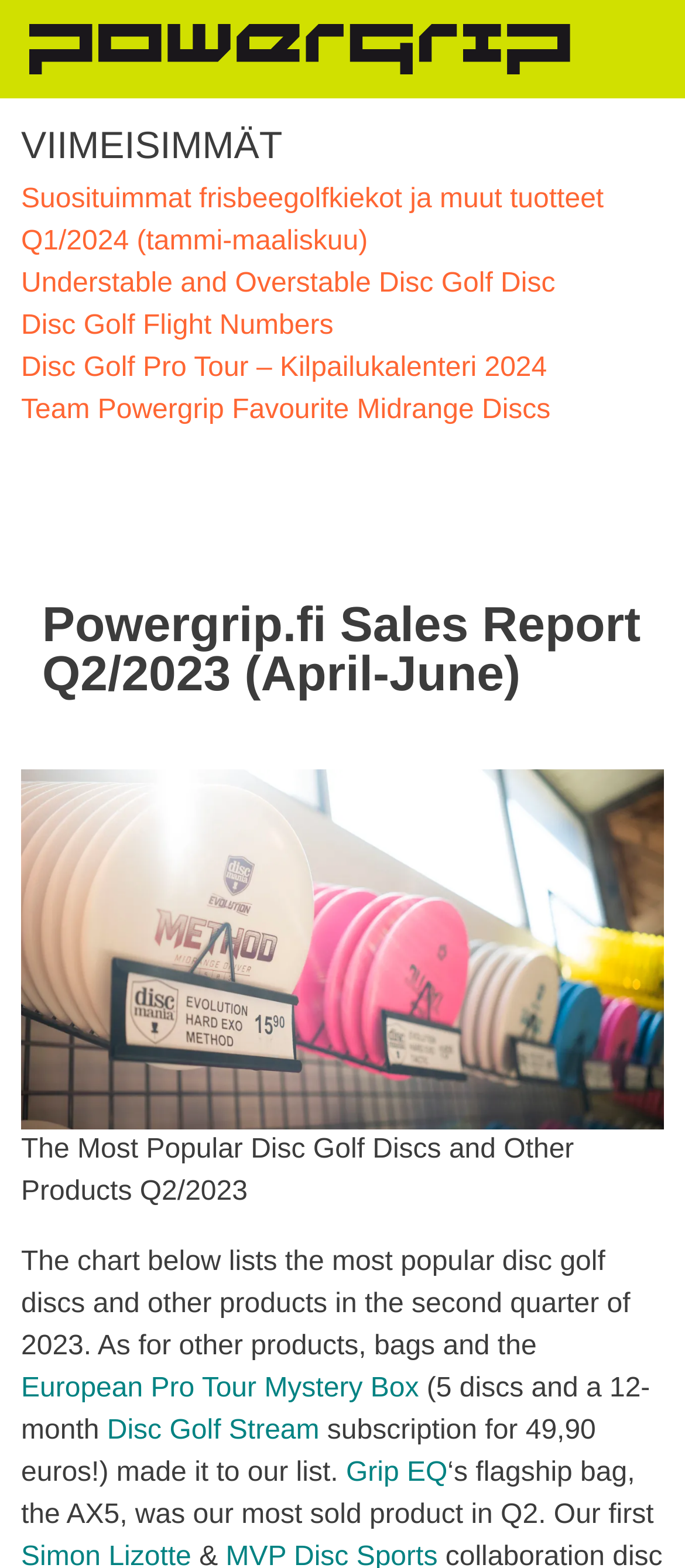What is the most popular product in Q2?
Answer the question in a detailed and comprehensive manner.

Based on the text, it is mentioned that 'Our first flagship bag, the AX5, was our most sold product in Q2.' This indicates that the AX5 is the most popular product in Q2.